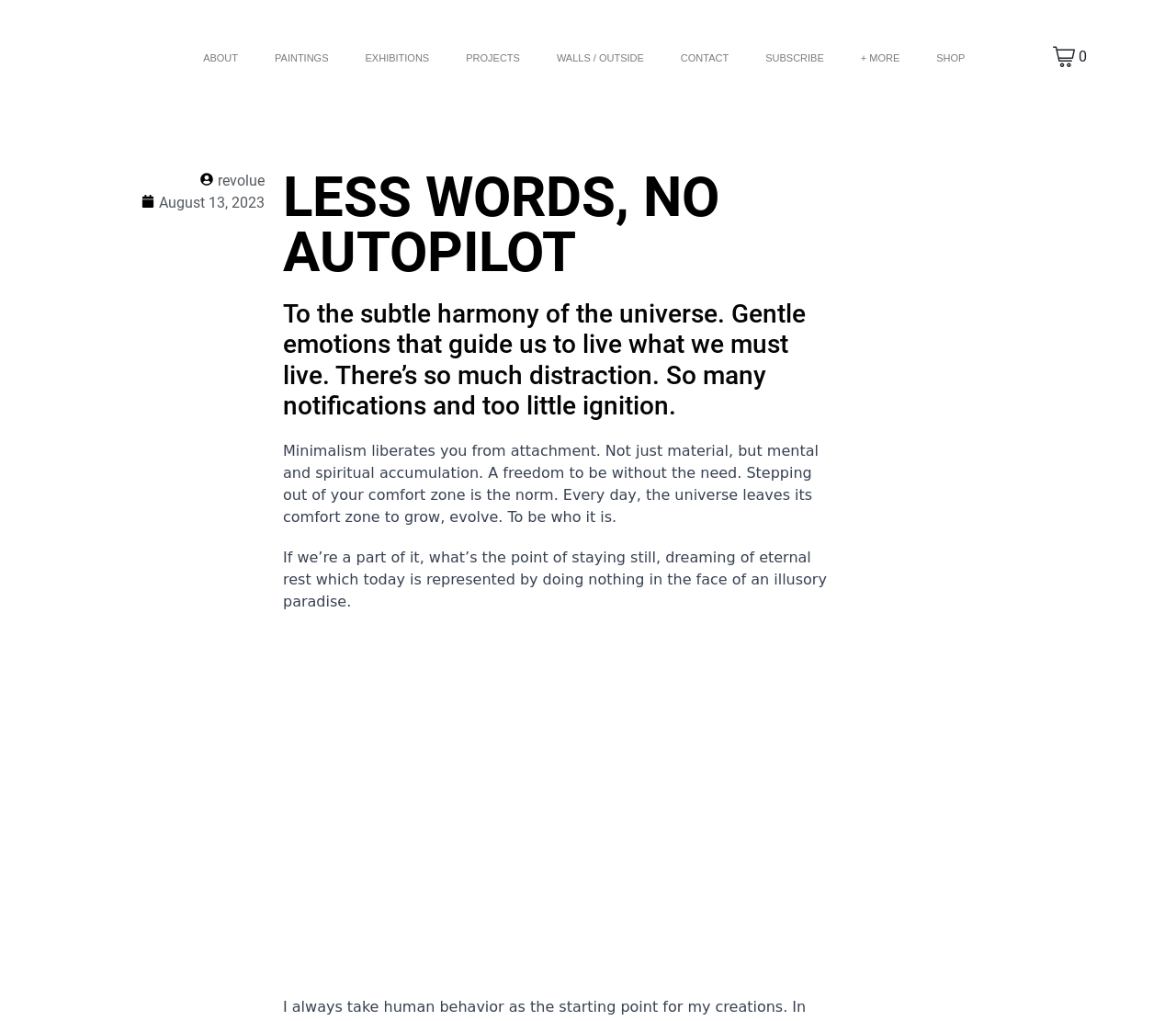Can you specify the bounding box coordinates for the region that should be clicked to fulfill this instruction: "go to about page".

[0.157, 0.042, 0.218, 0.071]